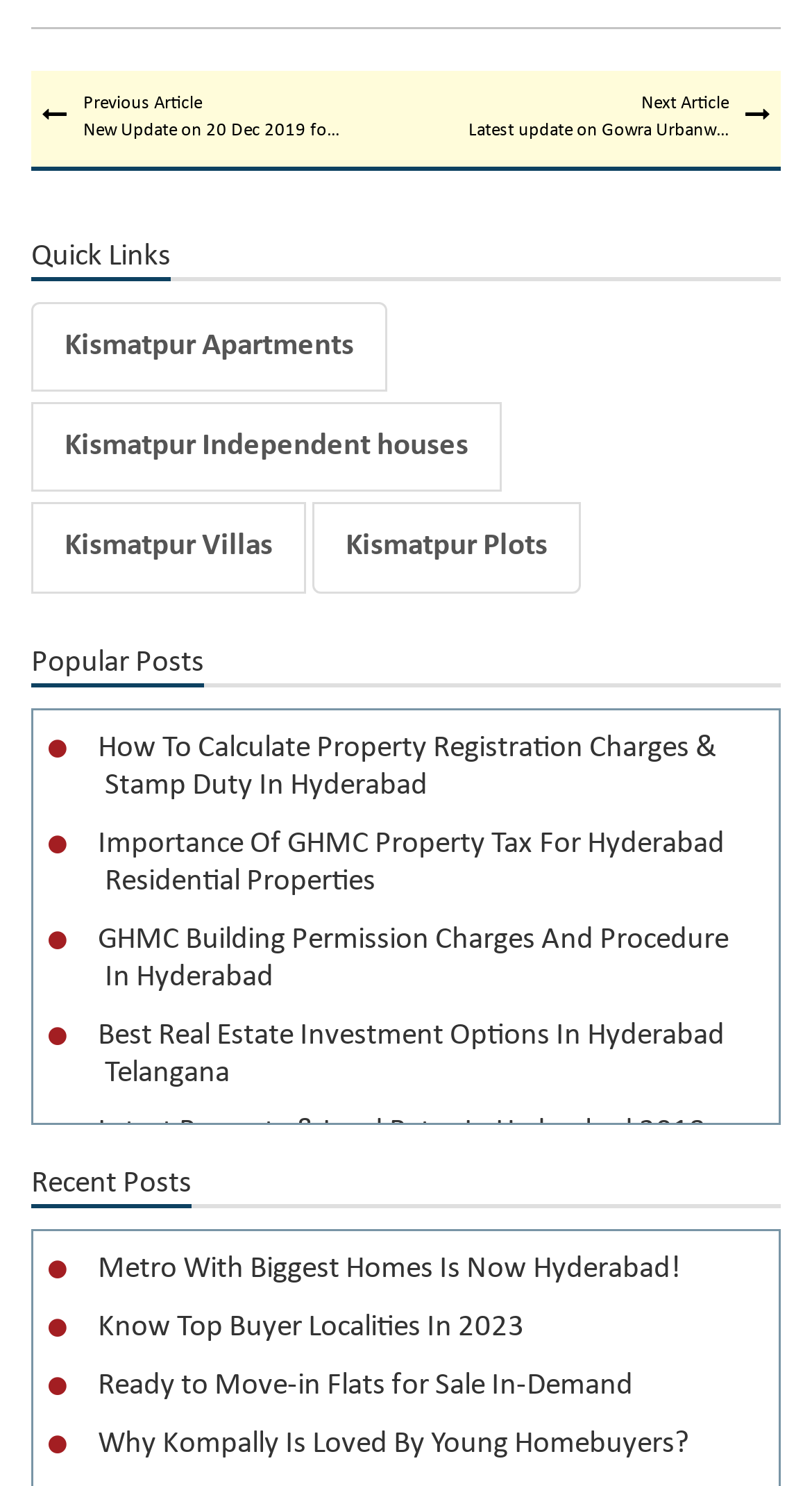Locate the bounding box coordinates of the region to be clicked to comply with the following instruction: "Go to Kismatpur Apartments". The coordinates must be four float numbers between 0 and 1, in the form [left, top, right, bottom].

[0.038, 0.203, 0.477, 0.264]